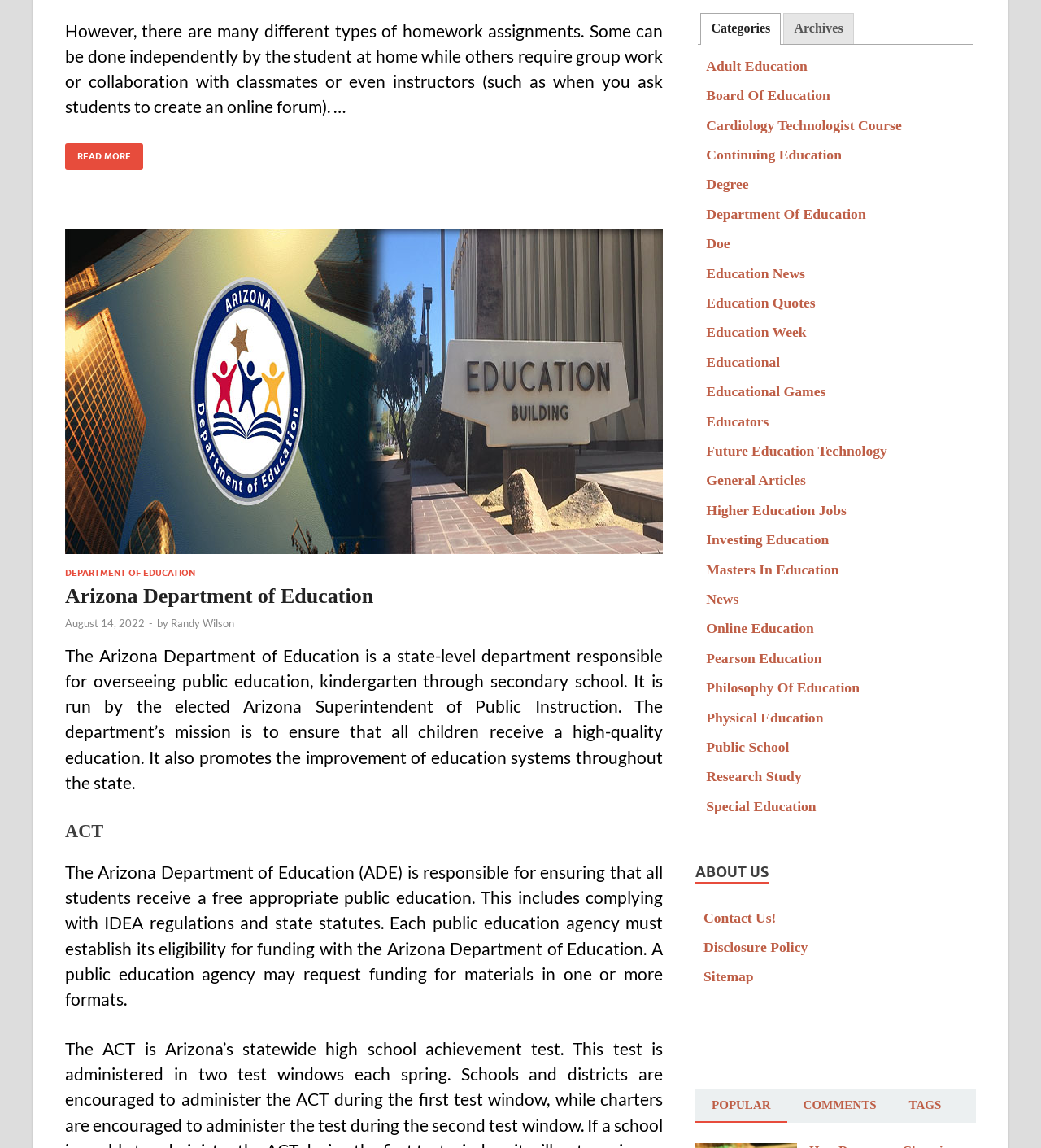Can you find the bounding box coordinates of the area I should click to execute the following instruction: "Select the 'Archives' tab"?

[0.753, 0.011, 0.82, 0.038]